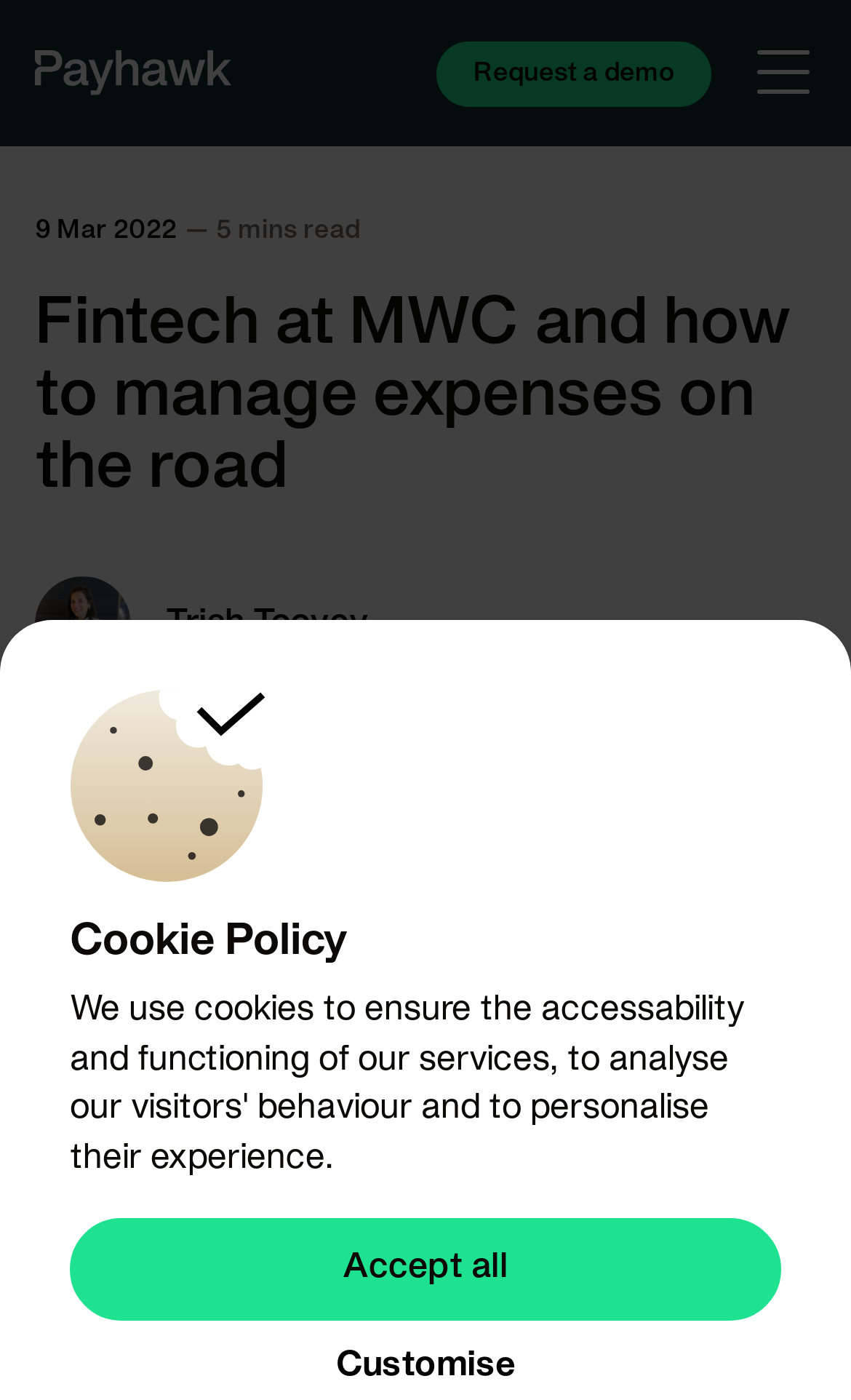Articulate a complete and detailed caption of the webpage elements.

The webpage is about fintech and managing expenses on the road, specifically highlighting Payhawk's presence at MWC. At the top left, there is a link to Payhawk's website, accompanied by the Payhawk logo. To the right of the logo, there is a link to request a demo. A menu button is located at the top right corner.

Below the top section, there is a date "9 Mar 2022" followed by a dash and "5 mins read", indicating the publication date and estimated reading time of the article. The main heading "Fintech at MWC and how to manage expenses on the road" is centered below the top section.

On the left side, there is an image of Trish Toovey, Content Director at Payhawk, with a caption "The financial system of tomorrow". Below the image, there are two links: "Finance & business strategy" and "Travel expenses", which are likely related to the article's content.

At the bottom left, there is a cookie icon, and next to it, a heading "Cookie Policy" is displayed. Below the heading, there is an "Accept all" button.

Overall, the webpage appears to be a blog post or article discussing fintech and expense management, with a focus on Payhawk's presence at MWC.